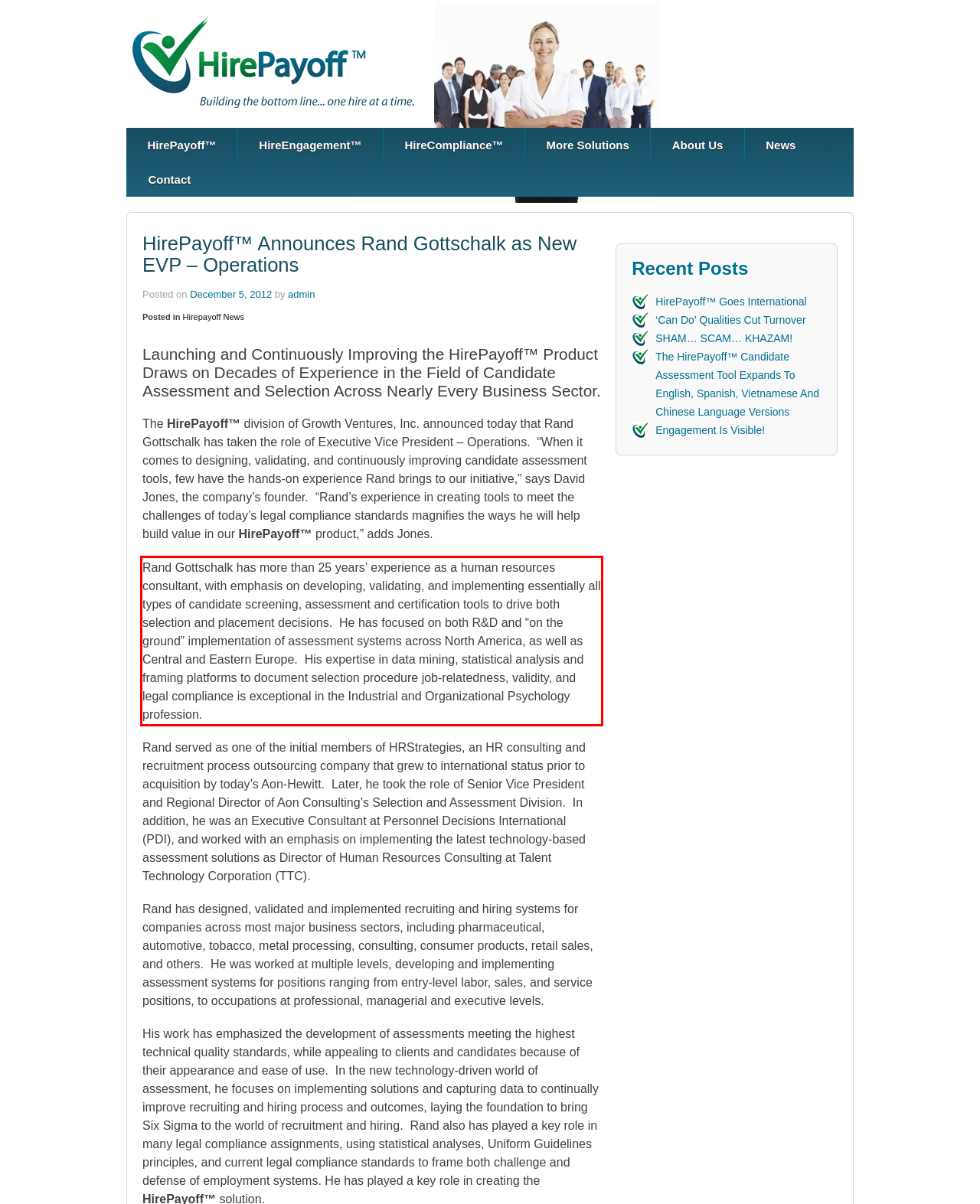Look at the screenshot of the webpage, locate the red rectangle bounding box, and generate the text content that it contains.

Rand Gottschalk has more than 25 years’ experience as a human resources consultant, with emphasis on developing, validating, and implementing essentially all types of candidate screening, assessment and certification tools to drive both selection and placement decisions. He has focused on both R&D and “on the ground” implementation of assessment systems across North America, as well as Central and Eastern Europe. His expertise in data mining, statistical analysis and framing platforms to document selection procedure job-relatedness, validity, and legal compliance is exceptional in the Industrial and Organizational Psychology profession.